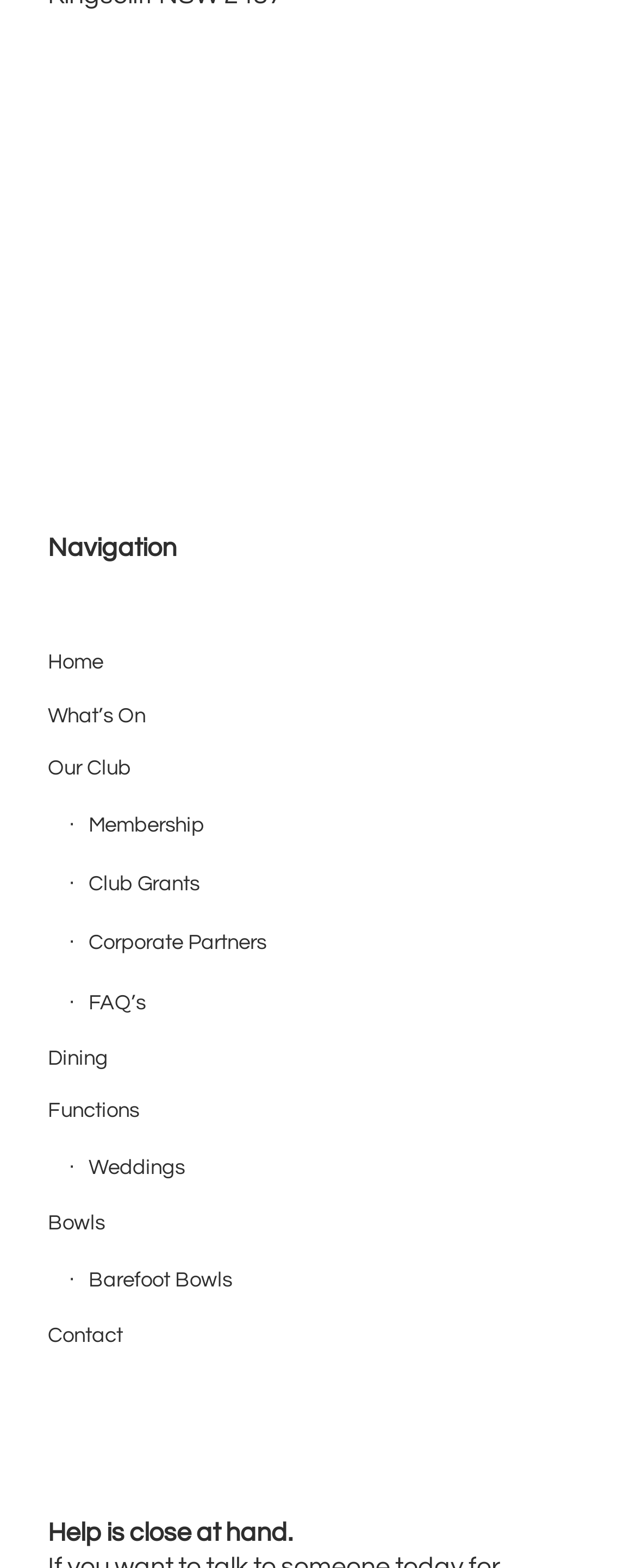Please provide a detailed answer to the question below based on the screenshot: 
What is the message at the bottom of the page?

I looked at the static text at the bottom of the page and found the message 'Help is close at hand.'.